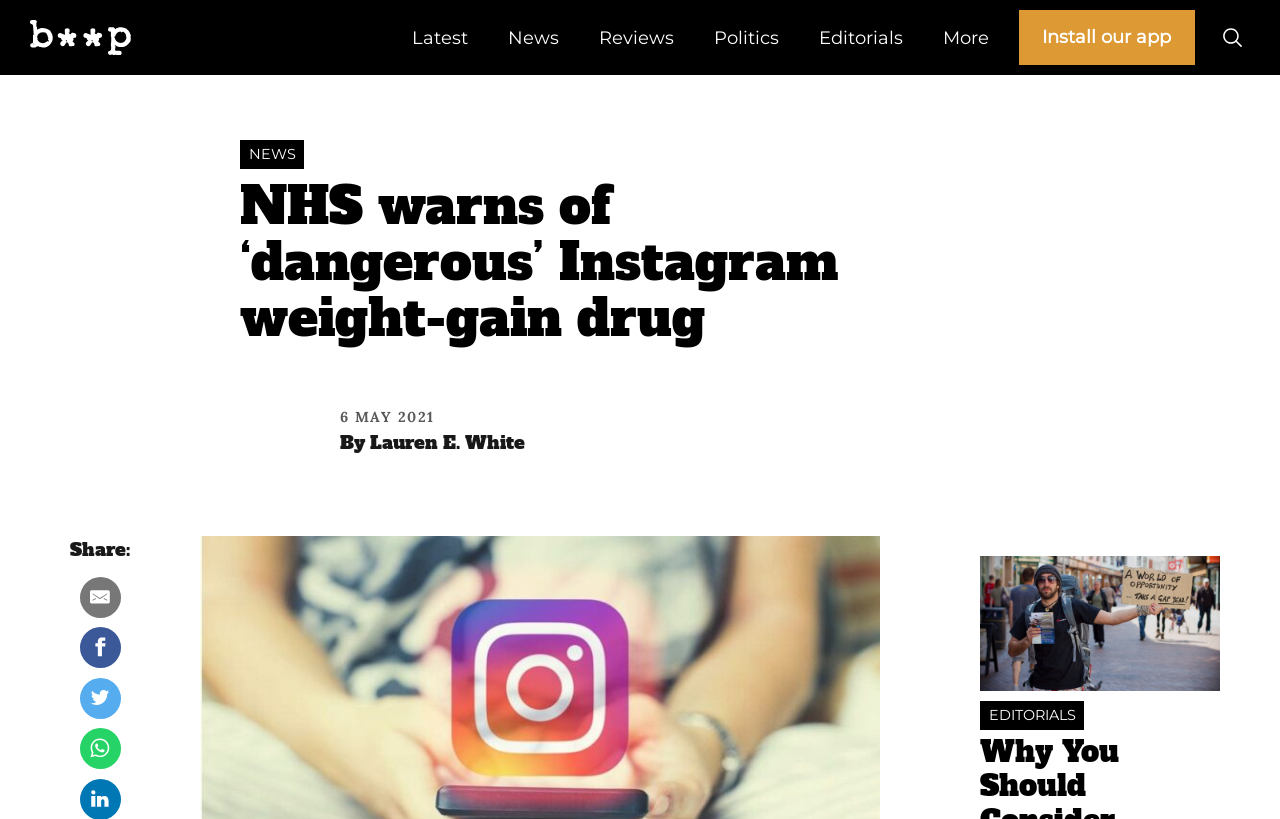Can you specify the bounding box coordinates of the area that needs to be clicked to fulfill the following instruction: "Search for something"?

[0.281, 0.743, 0.719, 0.792]